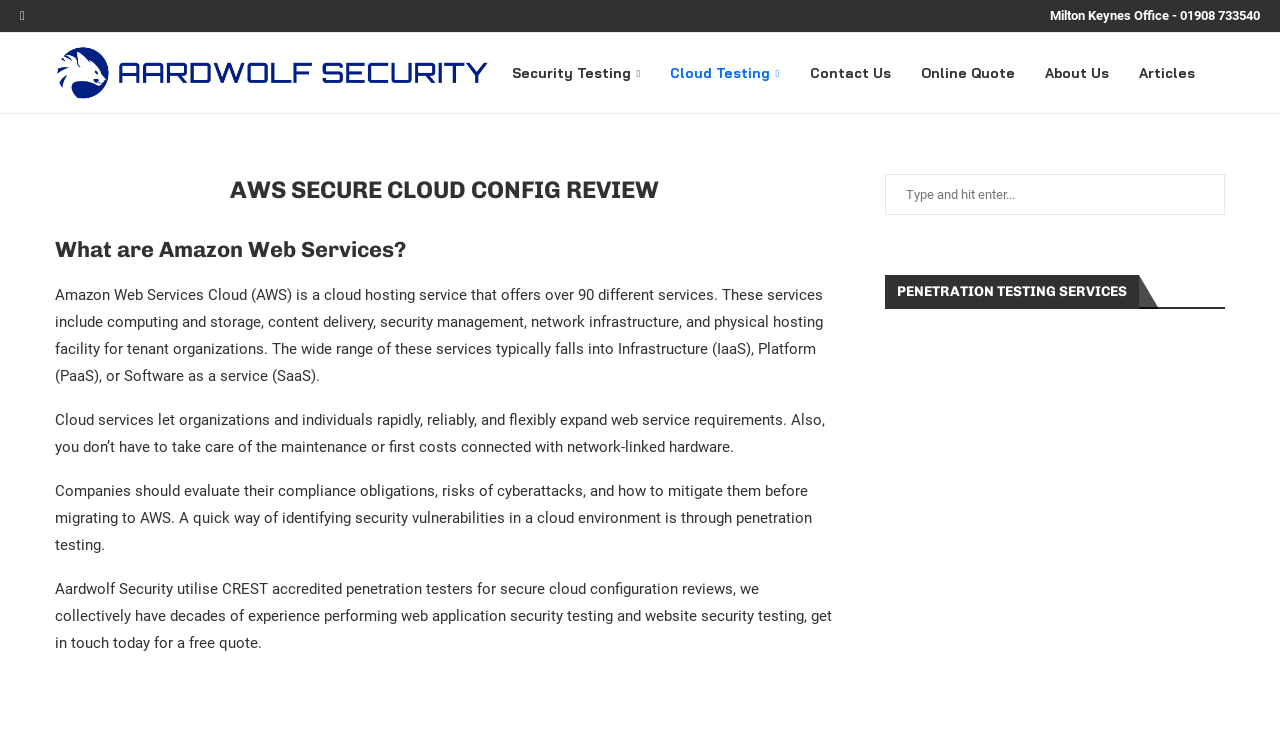Respond with a single word or phrase:
What is Aardwolf Security?

A security company